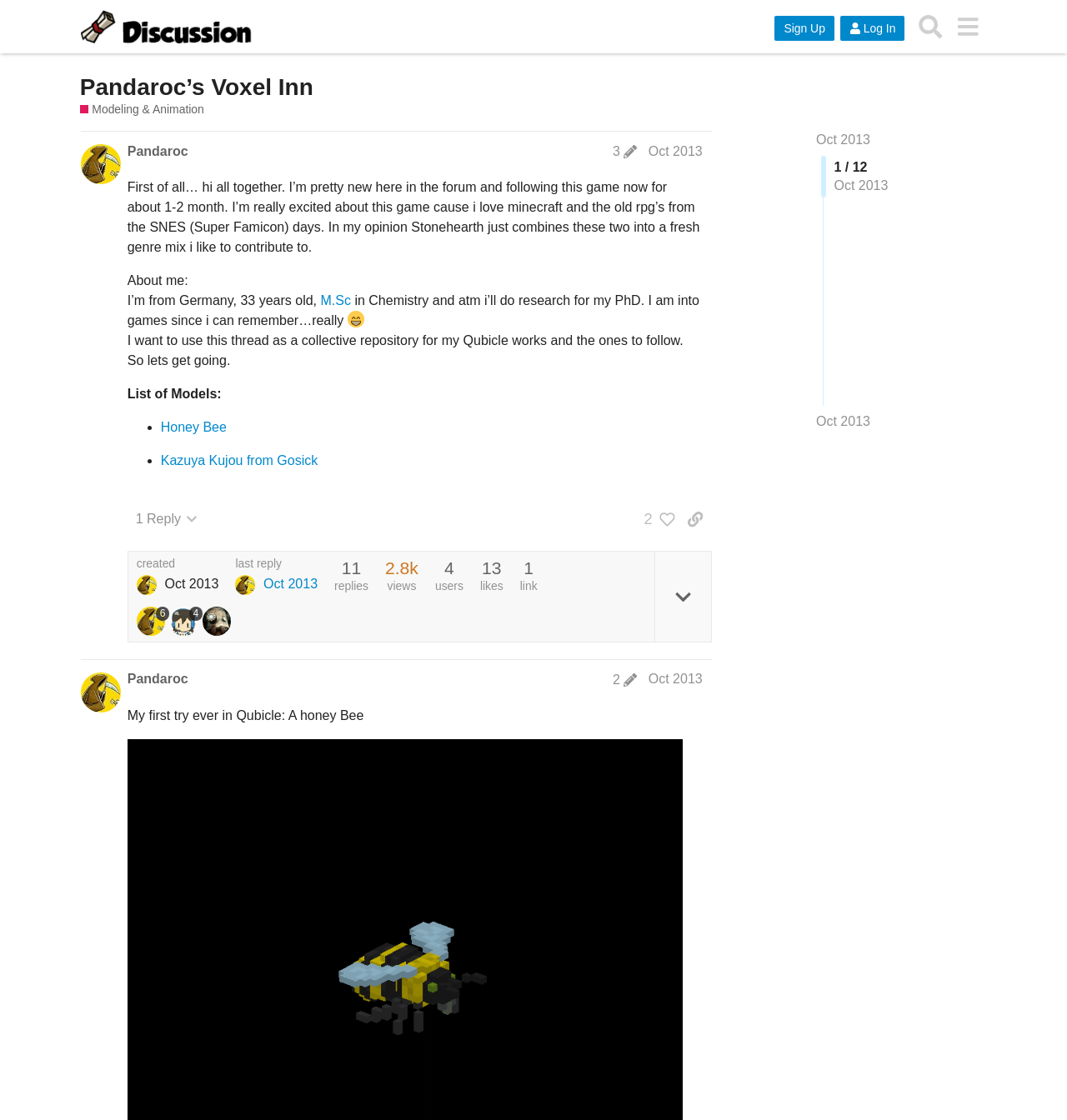Create a detailed summary of the webpage's content and design.

This webpage is a forum discussion thread titled "Pandaroc's Voxel Inn - Modeling & Animation - Stonehearth Discourse". At the top, there is a header section with a link to "Stonehearth Discourse" and buttons for "Sign Up", "Log In", "Search", and a menu button. Below the header, there is a heading that reads "Pandaroc's Voxel Inn" with a link to the same title, followed by a description of the thread's purpose, which is for discussing voxel modeling and animation related to Stonehearth.

The main content of the page is a post by user "Pandaroc", which is divided into several sections. The post starts with an introduction, where the user introduces themselves and expresses their excitement about the game Stonehearth. The user then shares some information about themselves, including their location, age, and occupation.

Below the introduction, there is a section titled "List of Models:", which lists two models created by the user, namely "Honey Bee" and "Kazuya Kujou from Gosick". The post also includes a button to view replies to the post, as well as buttons to like and share the post.

On the right side of the post, there are several statistics, including the number of replies, views, users, likes, and a link to the post. There are also several links to other users who have interacted with the post.

At the bottom of the page, there is another section that appears to be a continuation of the post, with the user sharing more information about their experience with Qubicle and voxel modeling.